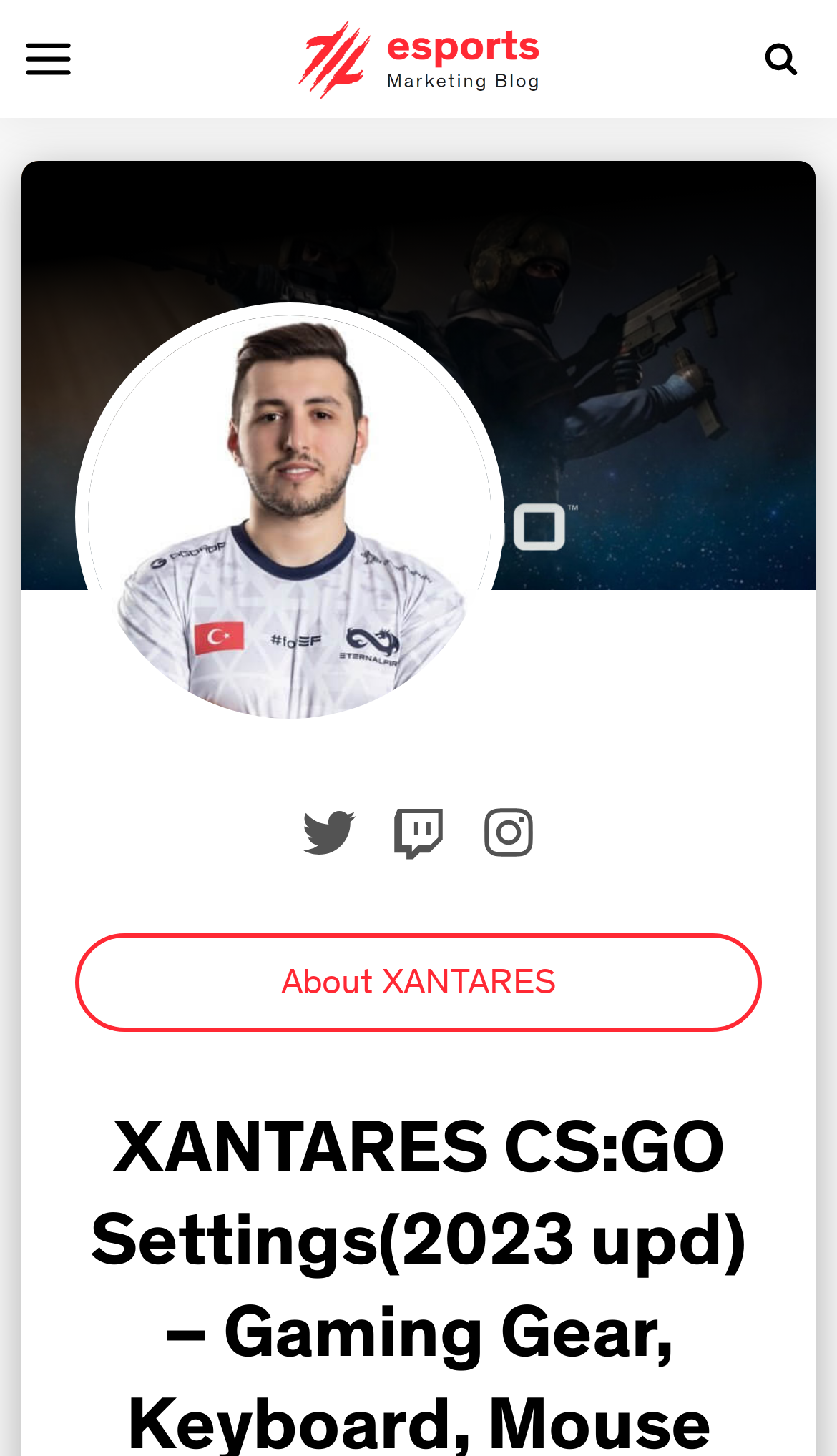What is the name of the CS:GO player?
Utilize the image to construct a detailed and well-explained answer.

Based on the webpage, I can see an image of a person with the label 'XANTARES' and social media links below it, indicating that XANTARES is the name of the CS:GO player being featured on this webpage.